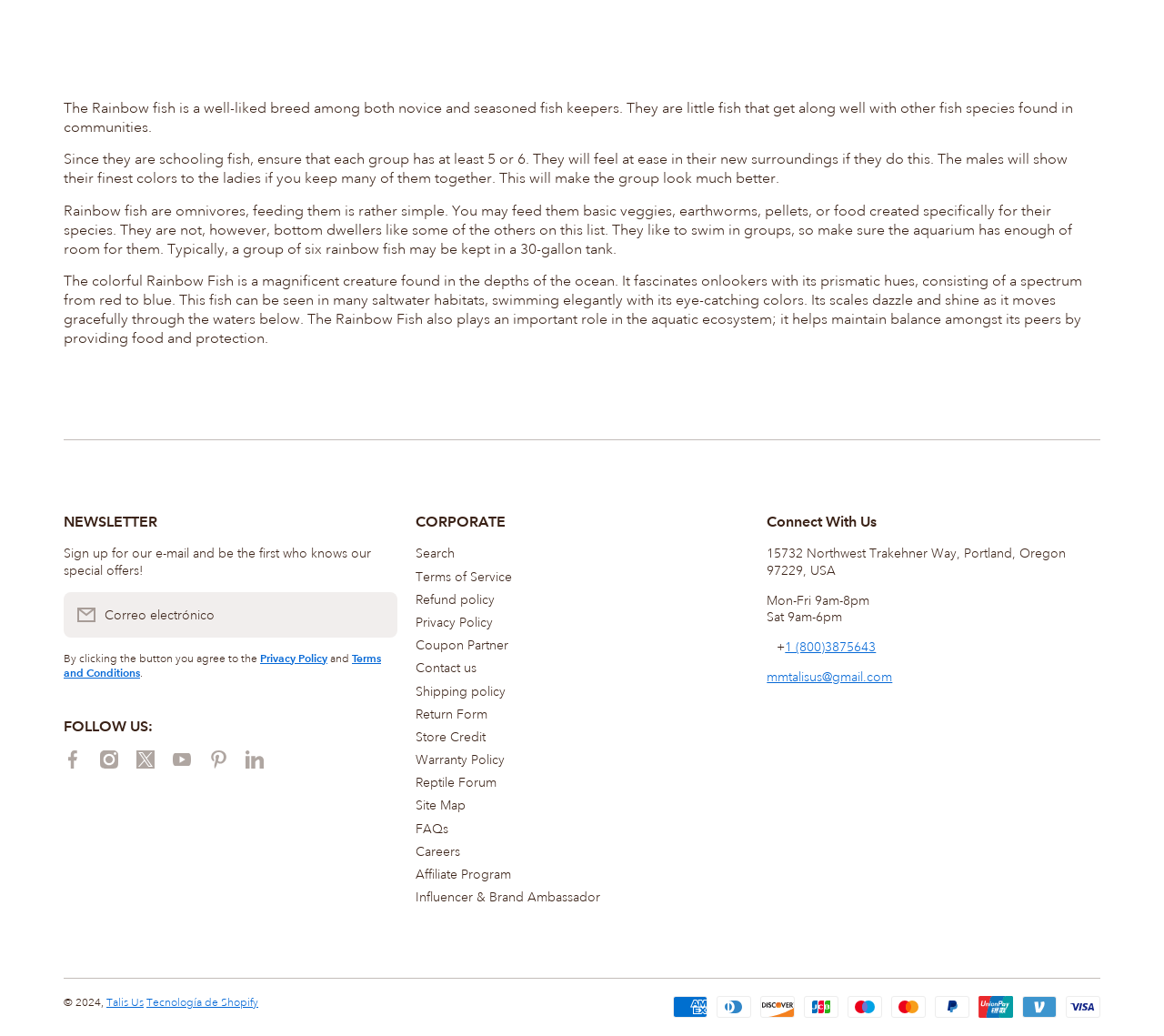Please identify the bounding box coordinates of the area I need to click to accomplish the following instruction: "Follow on Facebook".

[0.055, 0.724, 0.07, 0.742]